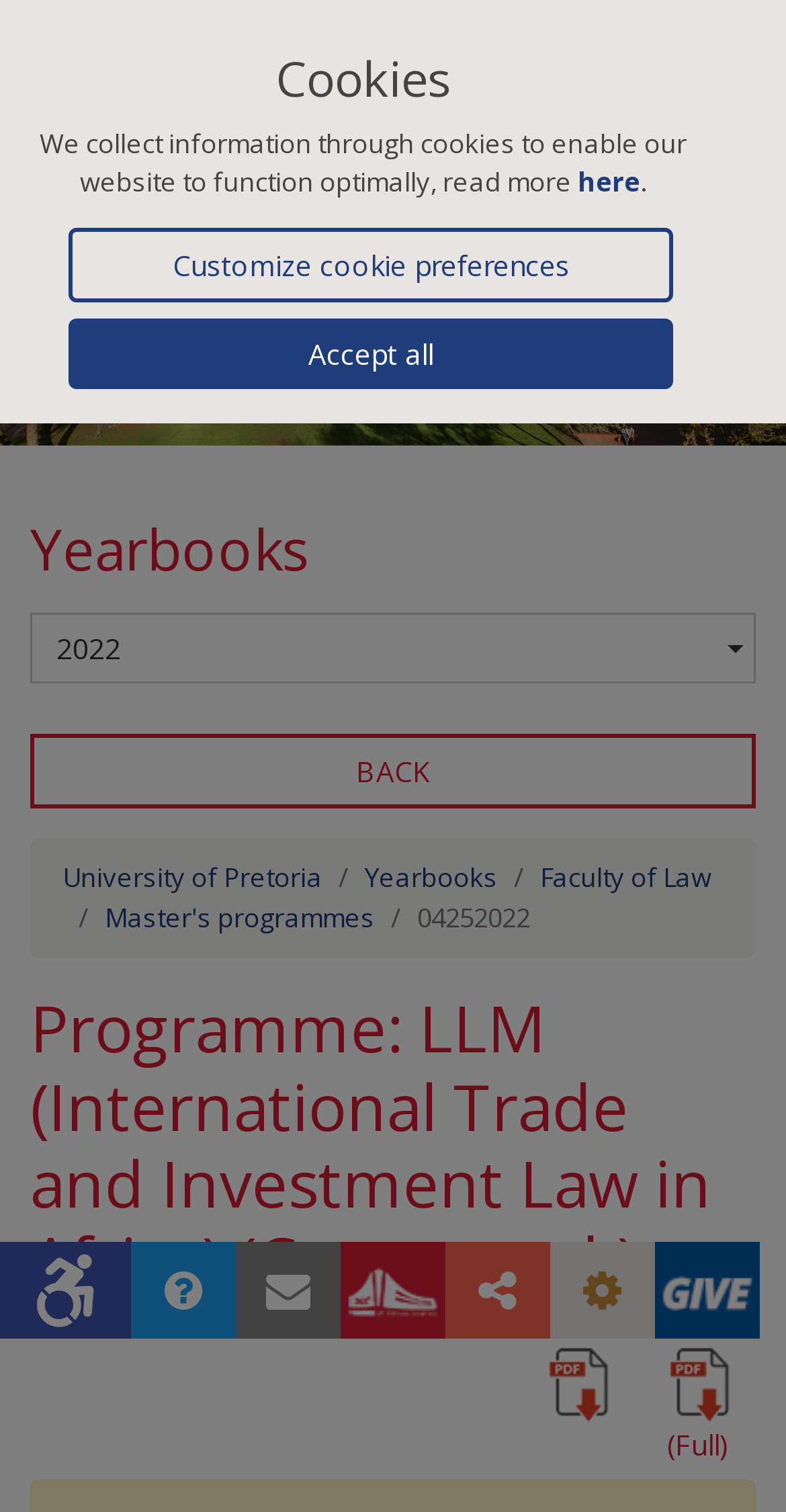What is the name of the university?
Using the visual information, answer the question in a single word or phrase.

University of Pretoria